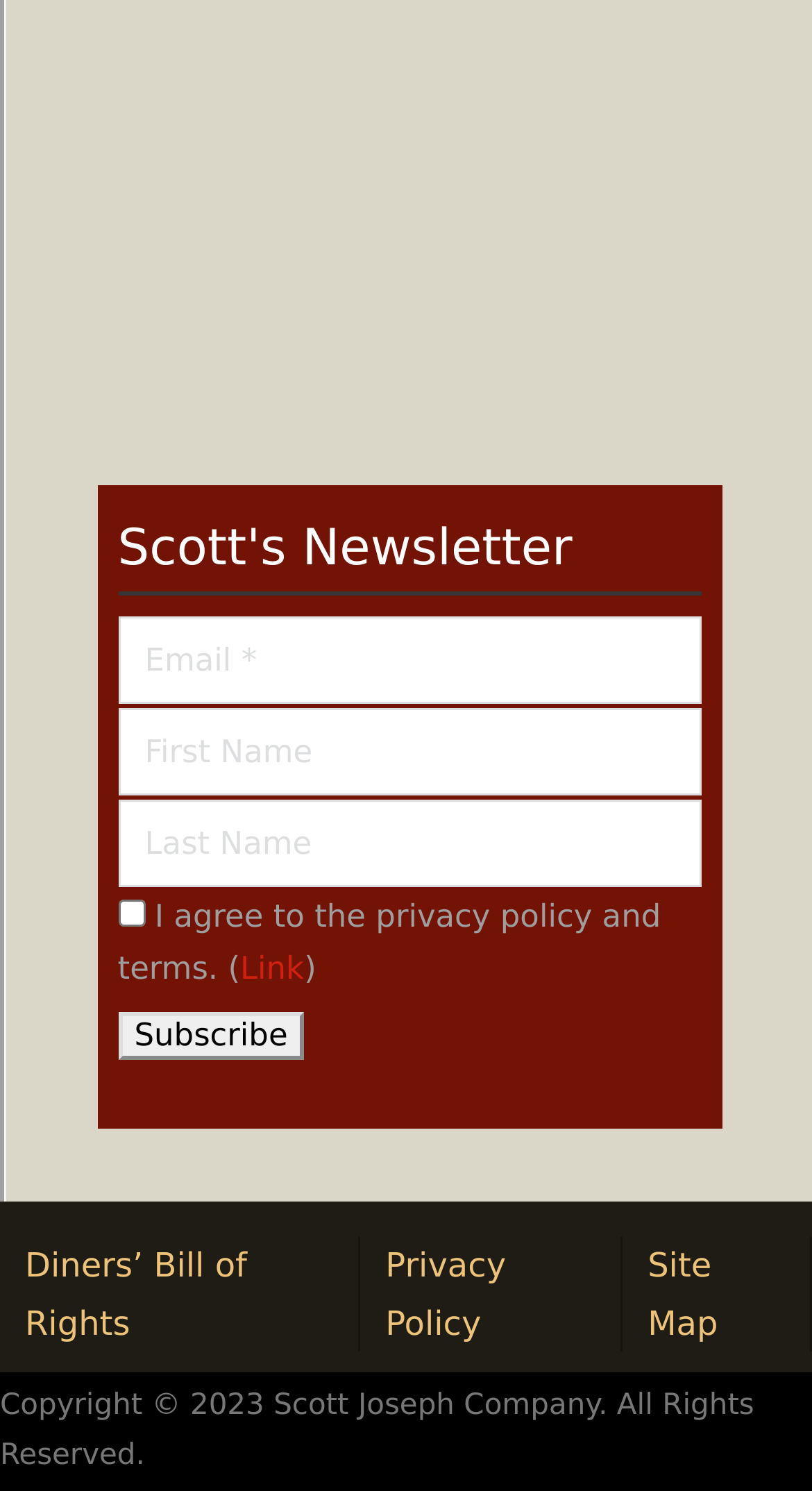What is the purpose of the button?
Please provide an in-depth and detailed response to the question.

The button has a label 'Subscribe' which suggests that its purpose is to subscribe to a service or newsletter.